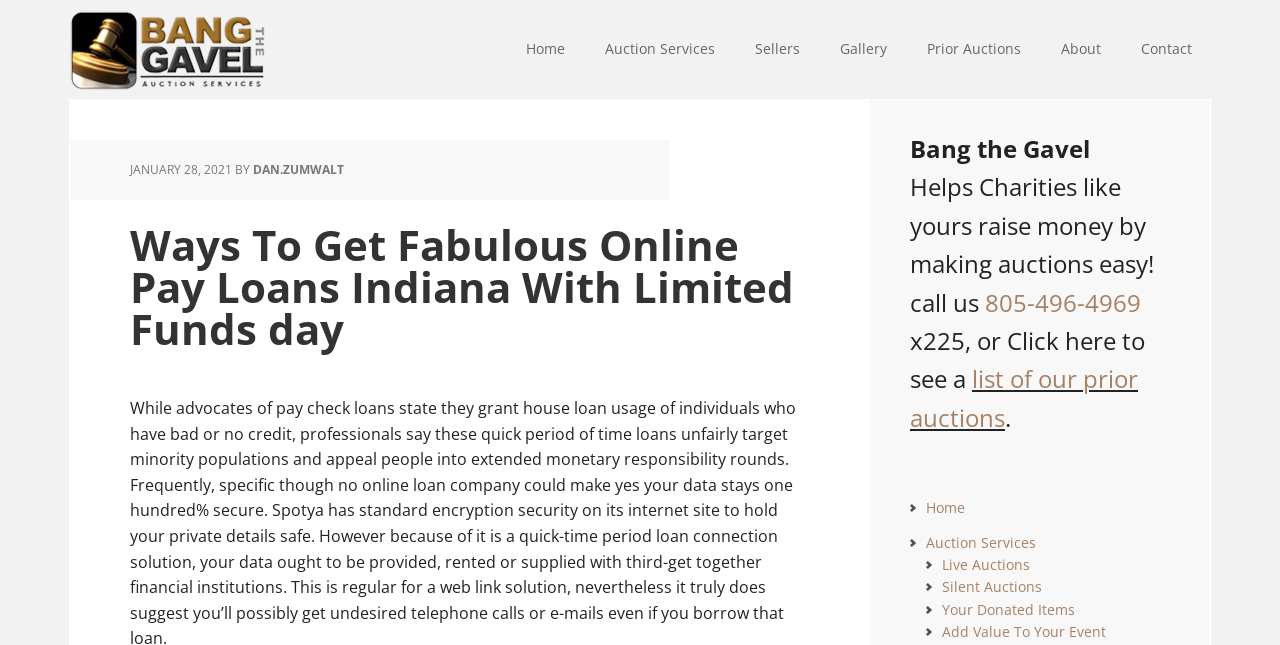Please locate the bounding box coordinates of the element that needs to be clicked to achieve the following instruction: "Click the 'Bang The Gavel' link". The coordinates should be four float numbers between 0 and 1, i.e., [left, top, right, bottom].

[0.055, 0.0, 0.258, 0.155]